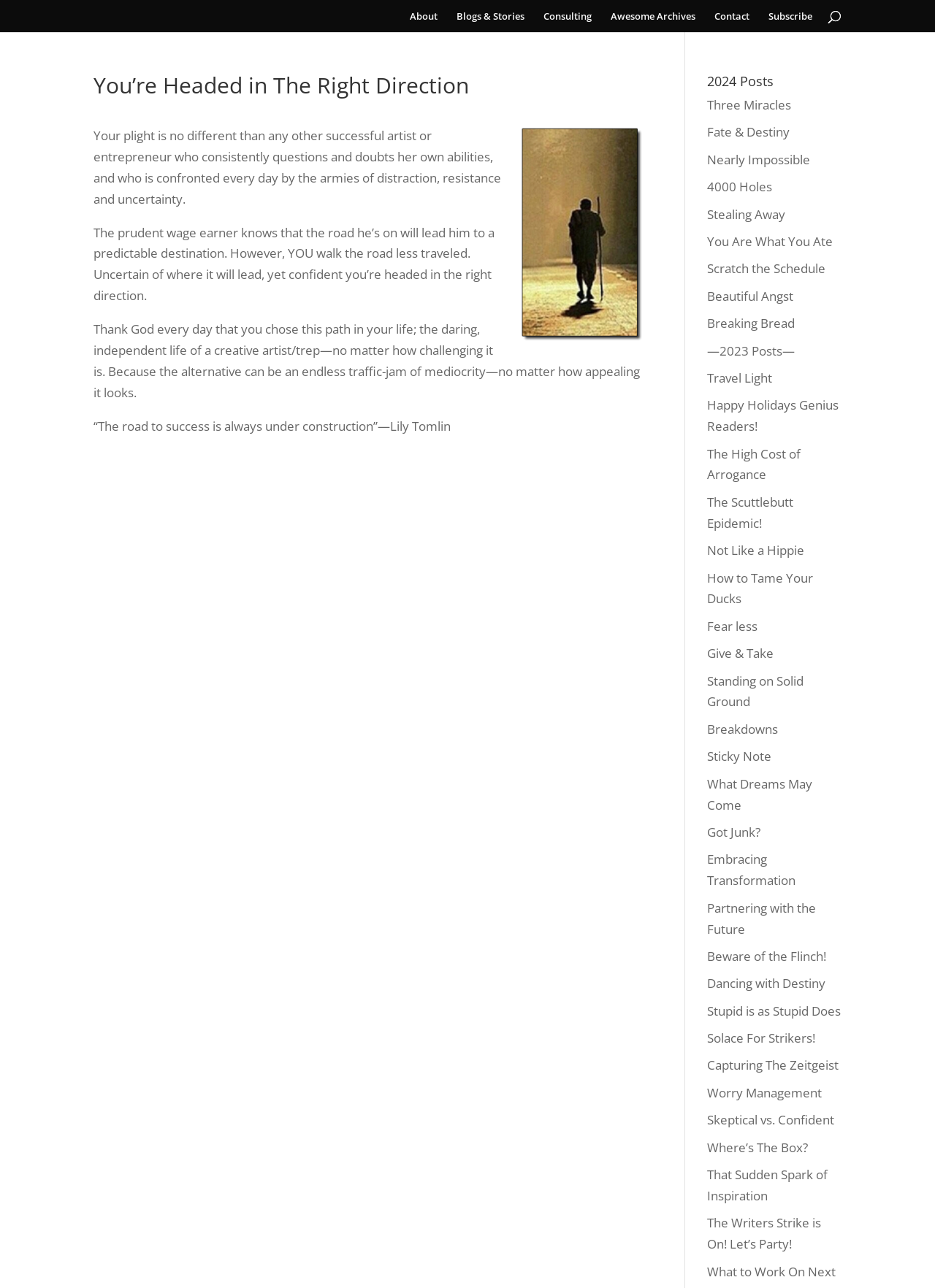Determine the bounding box coordinates of the target area to click to execute the following instruction: "Click on About."

[0.438, 0.009, 0.468, 0.025]